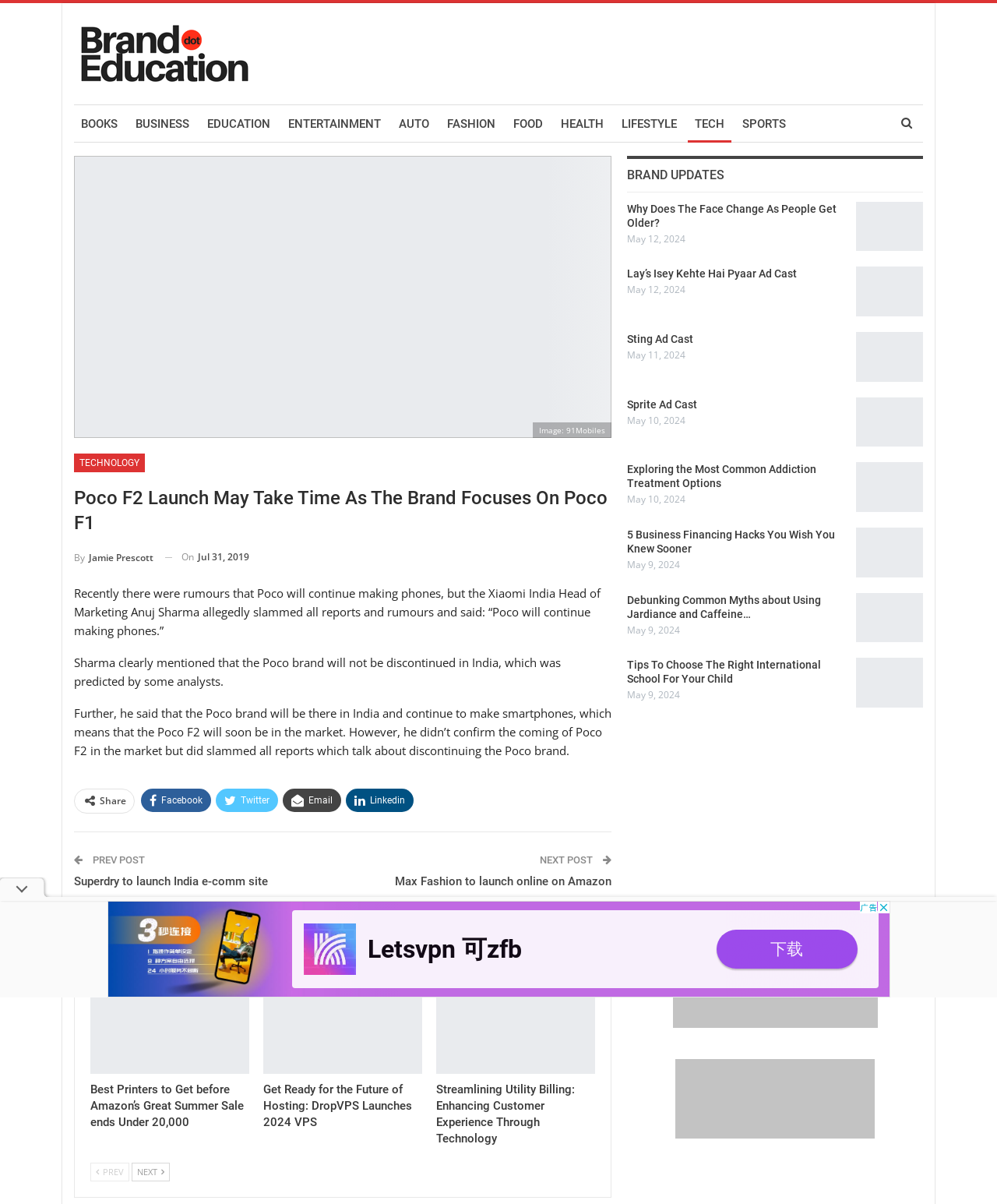Find the bounding box coordinates of the clickable area that will achieve the following instruction: "Read the article 'Poco F2 Launch May Take Time As The Brand Focuses On Poco F1'".

[0.074, 0.404, 0.614, 0.445]